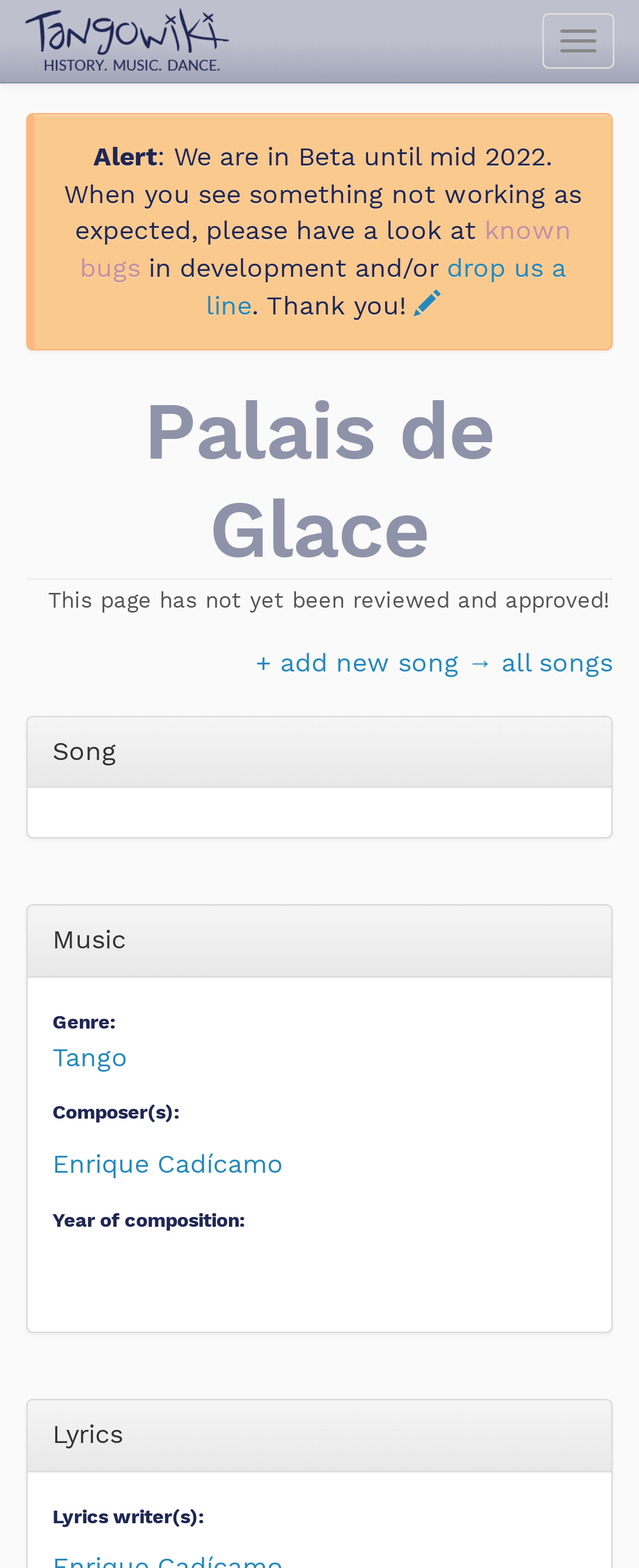Determine the bounding box coordinates of the clickable area required to perform the following instruction: "Add a new song". The coordinates should be represented as four float numbers between 0 and 1: [left, top, right, bottom].

[0.4, 0.413, 0.718, 0.432]